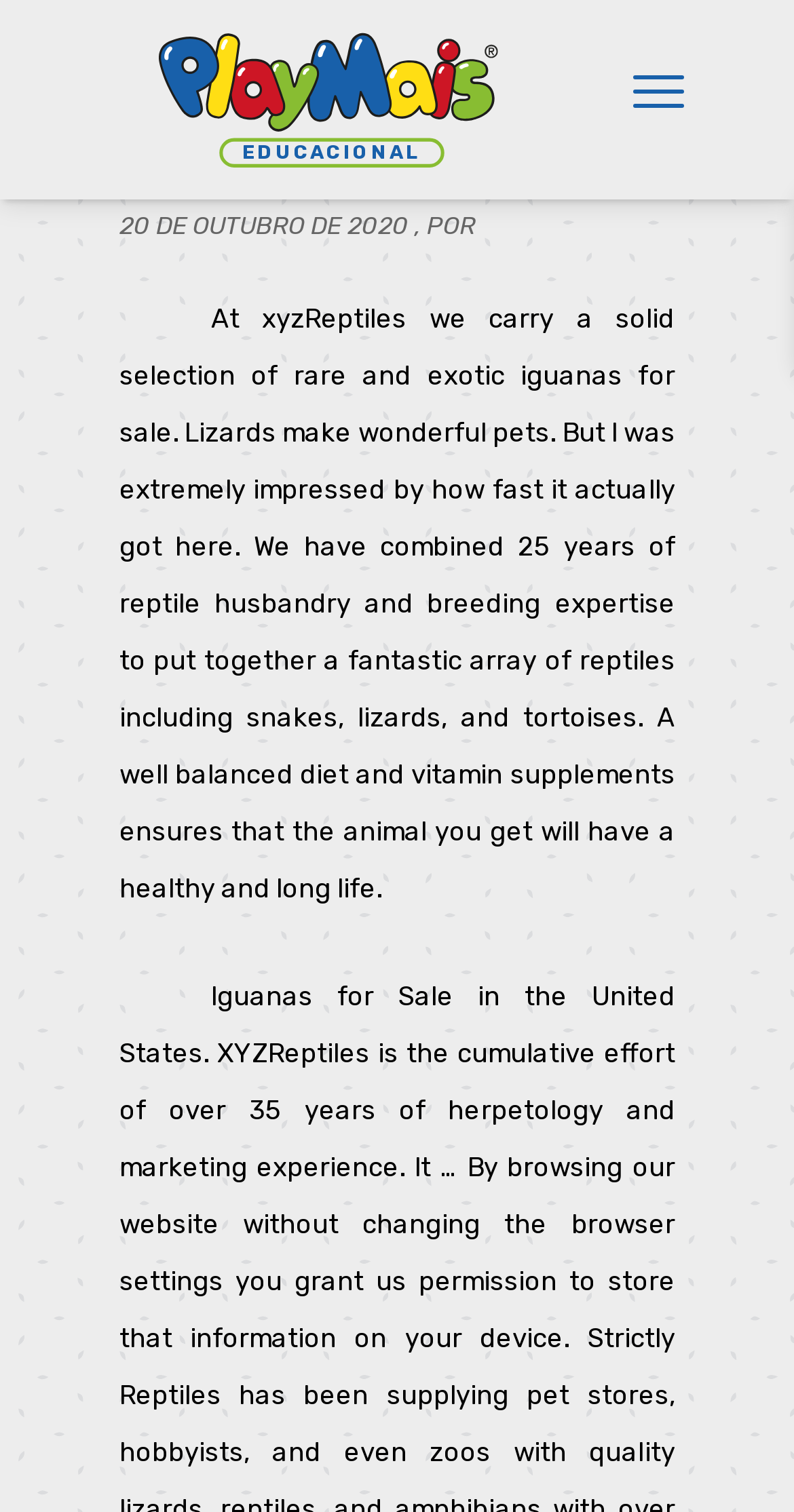Describe all significant elements and features of the webpage.

The webpage appears to be about iguanas for sale, with a focus on reptile husbandry and breeding. At the top left corner, there is a link to skip to the content, and next to it, a logo image with the text "Logo Playmais". Below the logo, there is a static text "EDUCACIONAL" in a prominent position. 

On the top right corner, there is a button labeled "Menu de navegação" which suggests that the webpage has a navigation menu. 

The main content of the webpage is divided into sections, with a heading "IGUANAS FOR SALE" in a large font size, followed by a subheading "20 DE OUTUBRO DE 2020, POR" in a smaller font size. 

Below the headings, there is a large block of text that describes the webpage's content, which is about selling rare and exotic iguanas, and the expertise of the breeder in reptile husbandry. The text also mentions the importance of a well-balanced diet and vitamin supplements for the health and longevity of the animals.